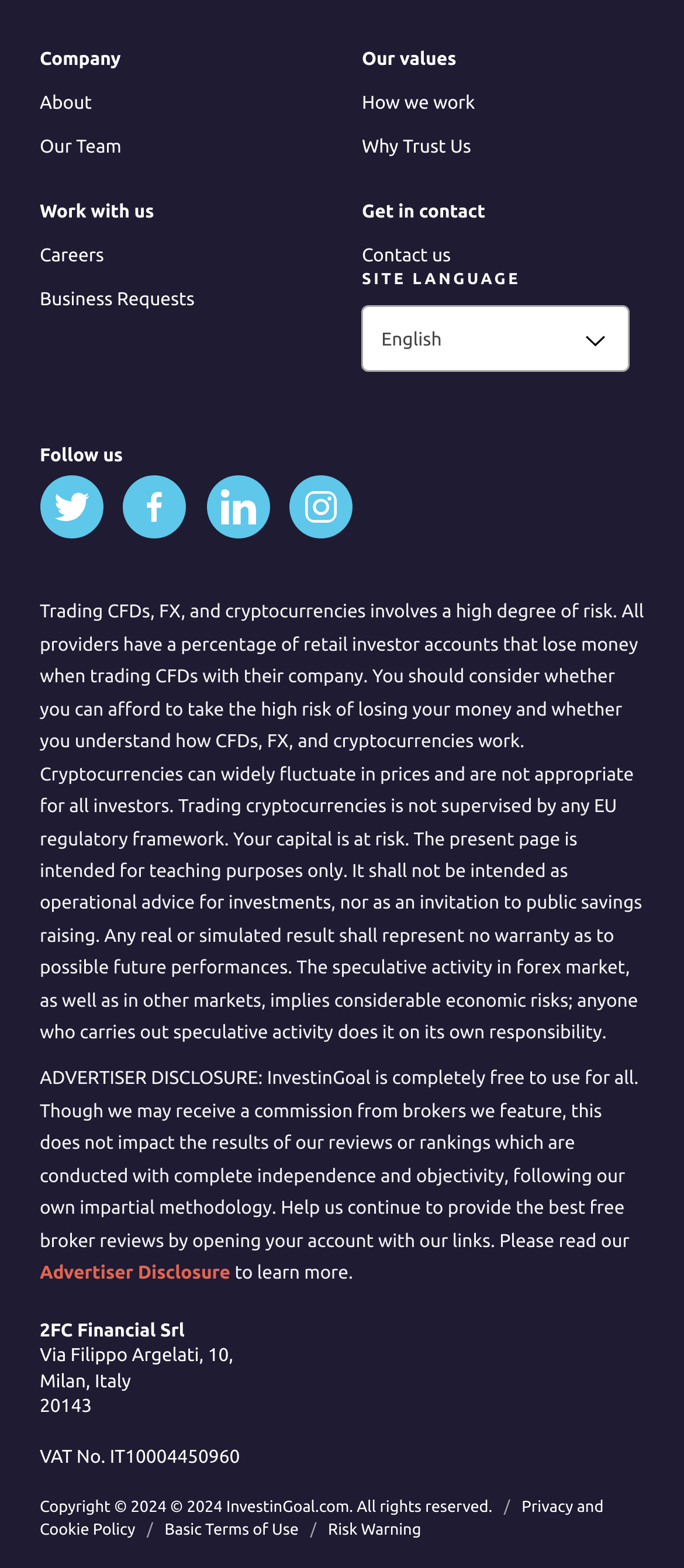Examine the image and give a thorough answer to the following question:
What is the company name?

The company name can be found at the bottom of the webpage, in the section that provides contact information. The text '2FC Financial Srl' is located at coordinates [0.058, 0.841, 0.27, 0.854] and is a StaticText element.